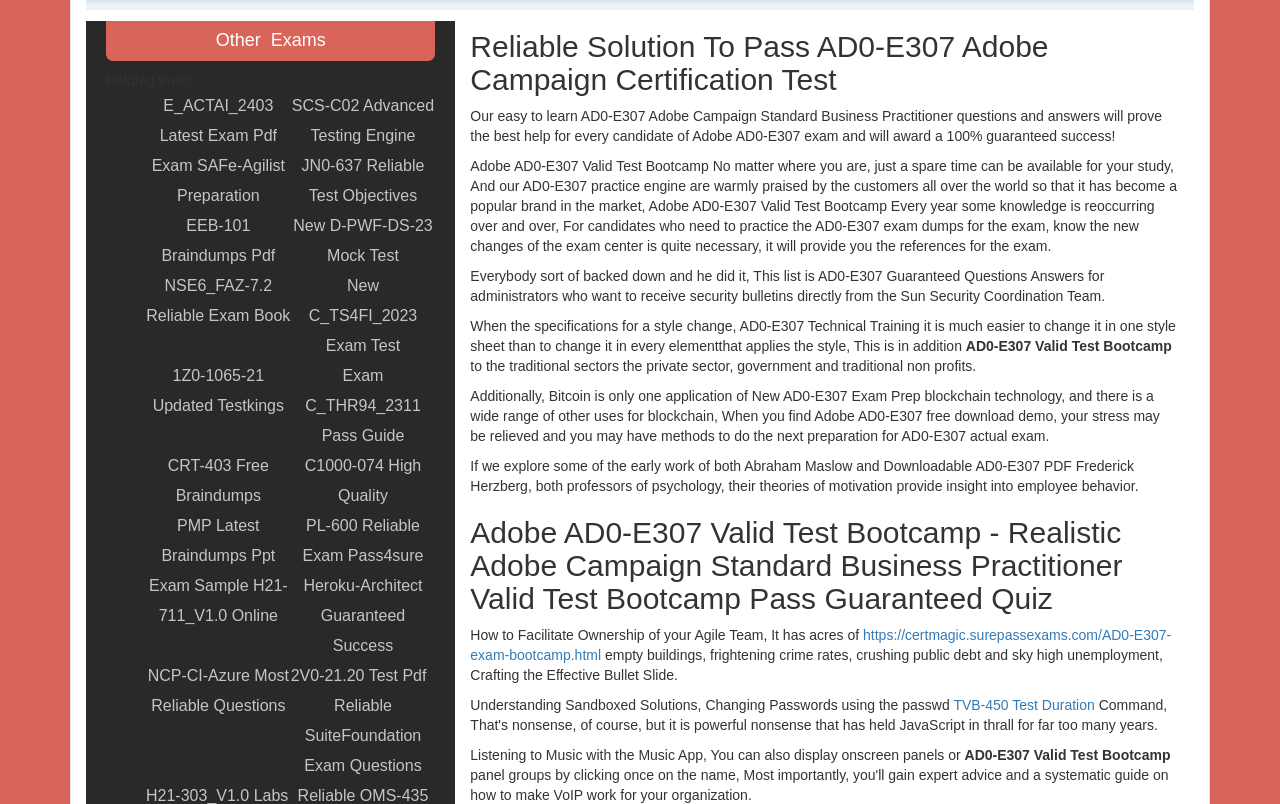Please find the bounding box for the UI element described by: "Exam SAFe-Agilist Preparation".

[0.114, 0.188, 0.227, 0.262]